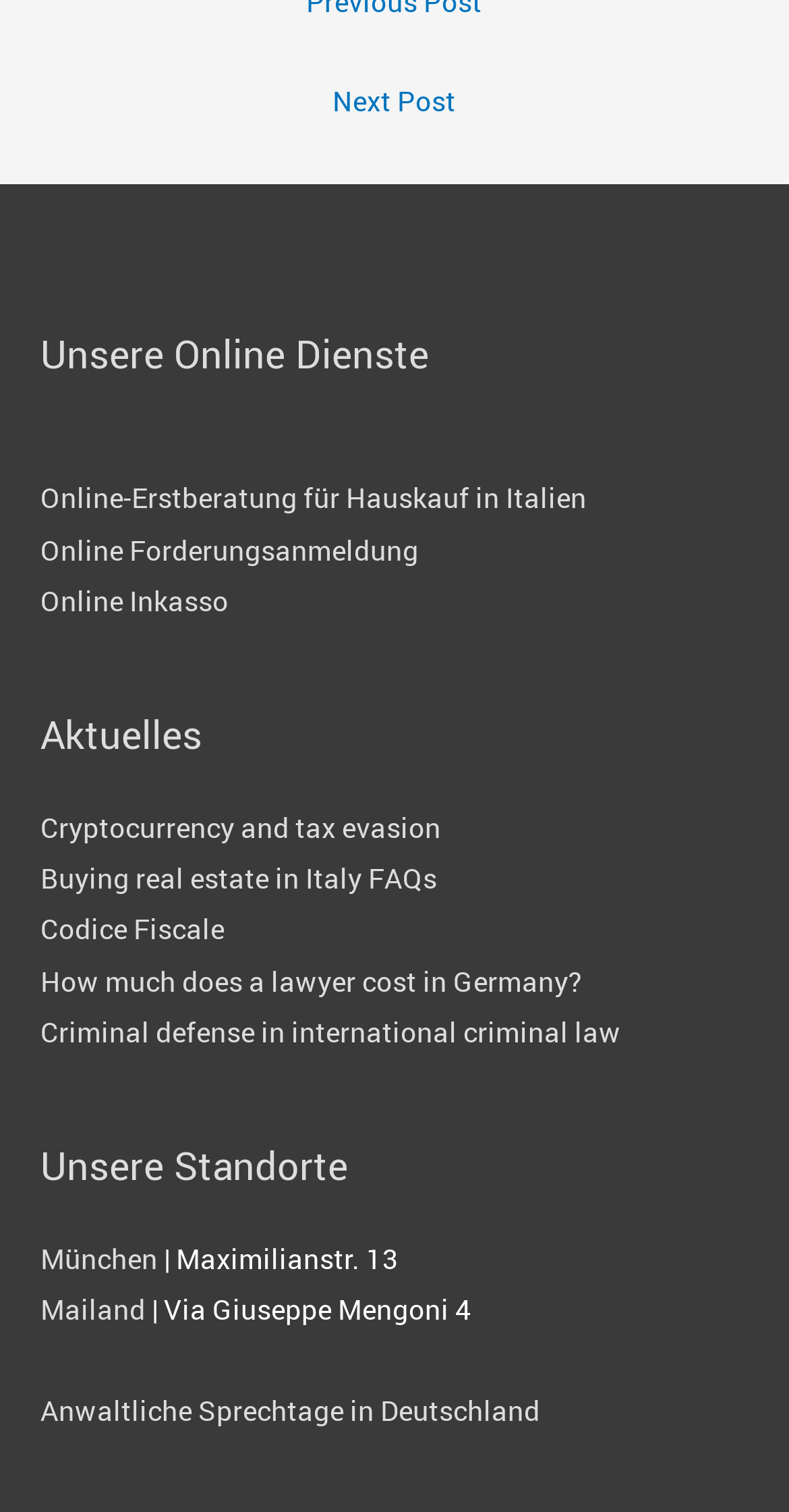Provide a short answer using a single word or phrase for the following question: 
What is the topic of the first article?

Cryptocurrency and tax evasion